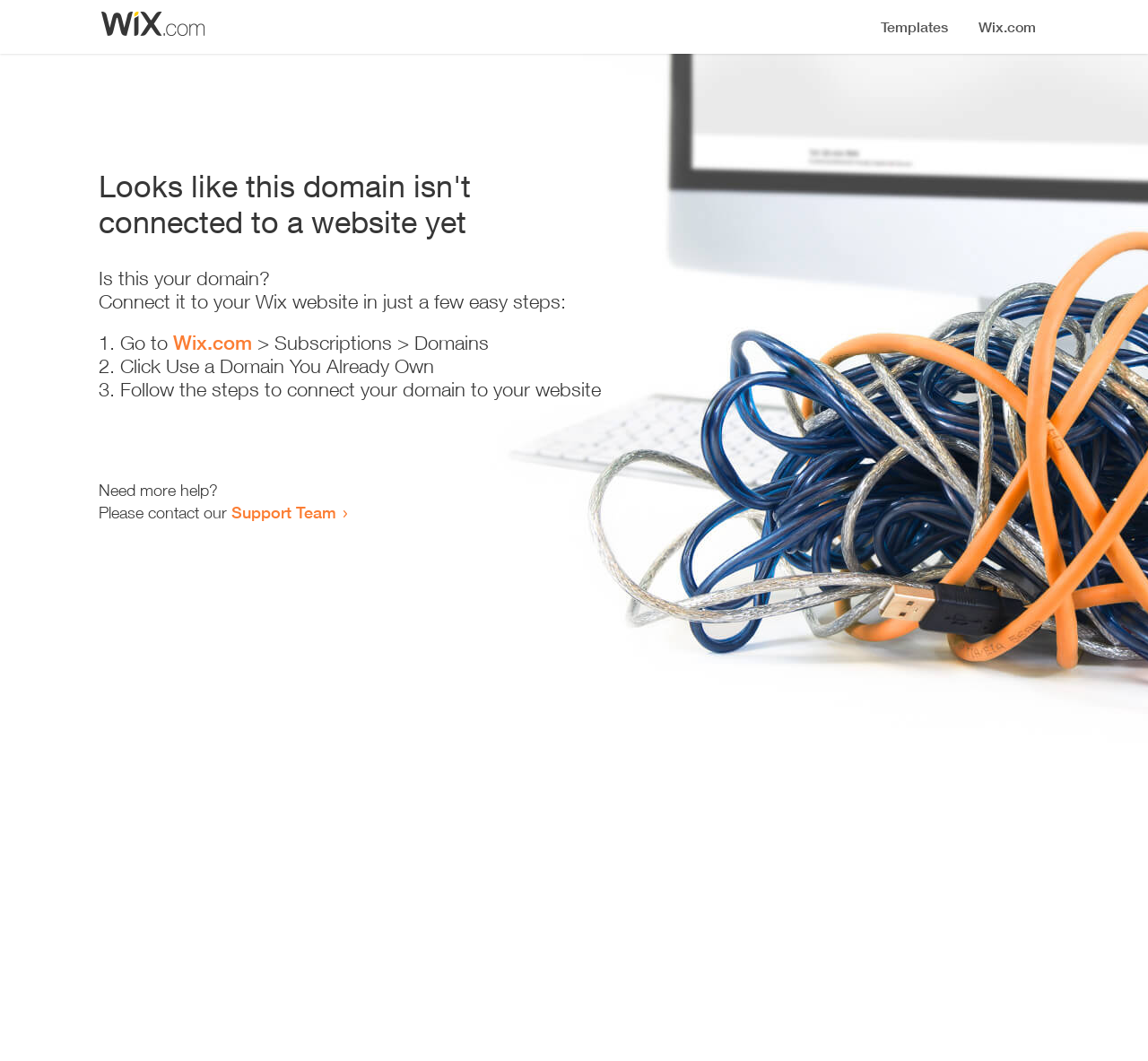Where can I get more help?
Analyze the screenshot and provide a detailed answer to the question.

The webpage provides a link to the 'Support Team' for users who need more help, which is located at the bottom of the page.